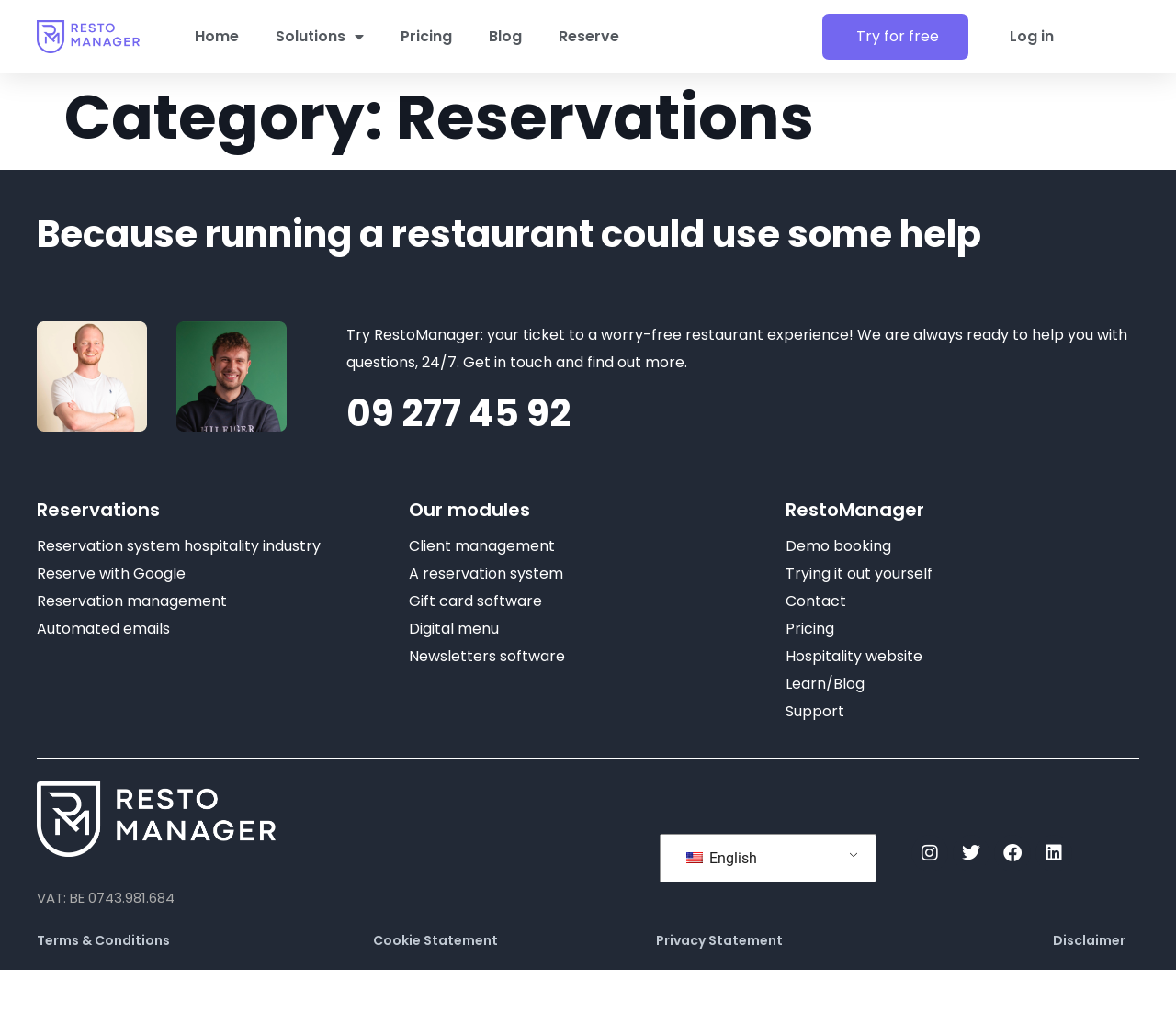Find the bounding box of the web element that fits this description: "Reservation system hospitality industry".

[0.031, 0.523, 0.273, 0.544]